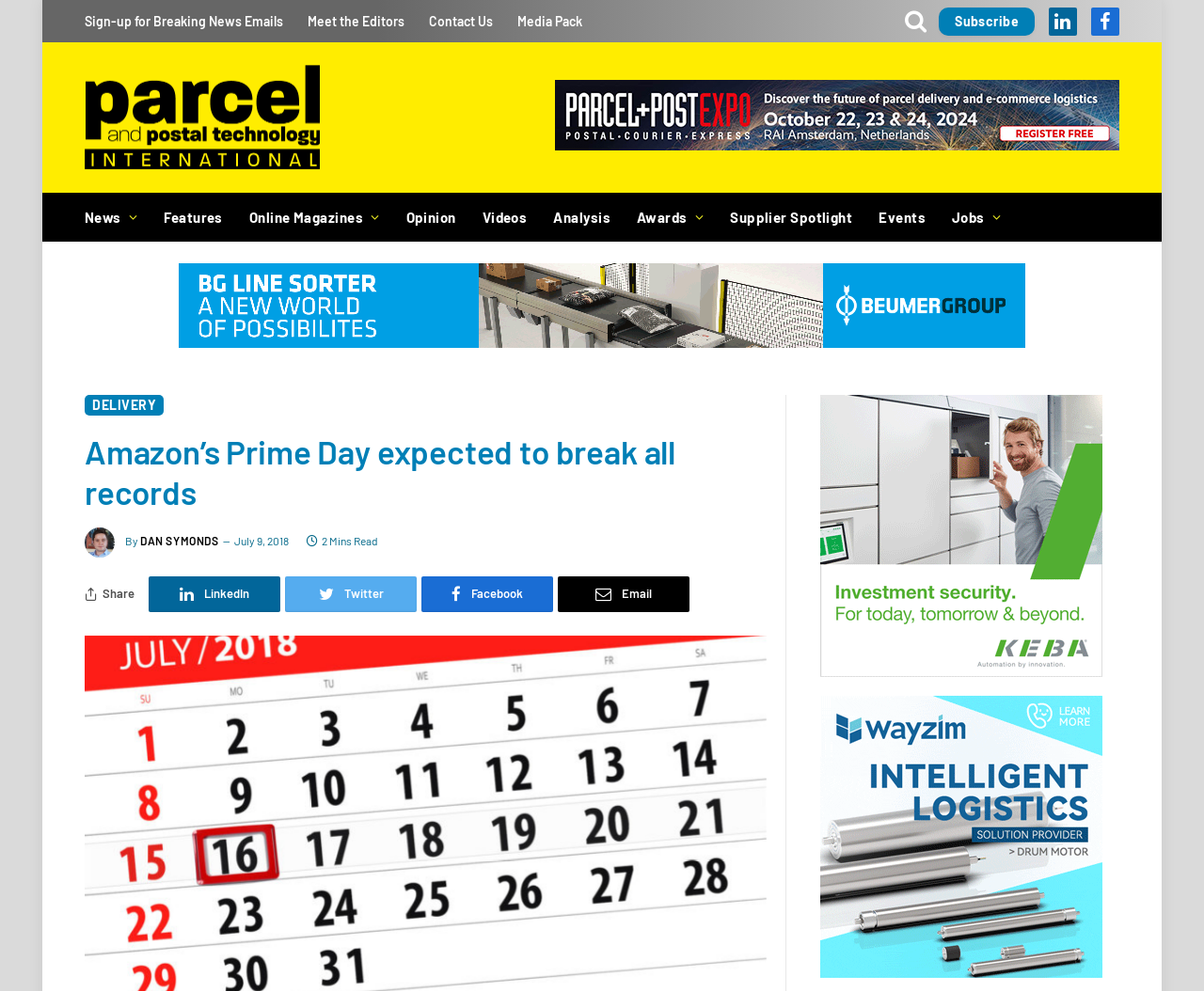What is the category of the article?
Answer the question with a thorough and detailed explanation.

I looked at the links in the top navigation bar and found 'News' as one of the categories, and the article title 'Amazon’s Prime Day expected to break all records' seems to fit into this category.